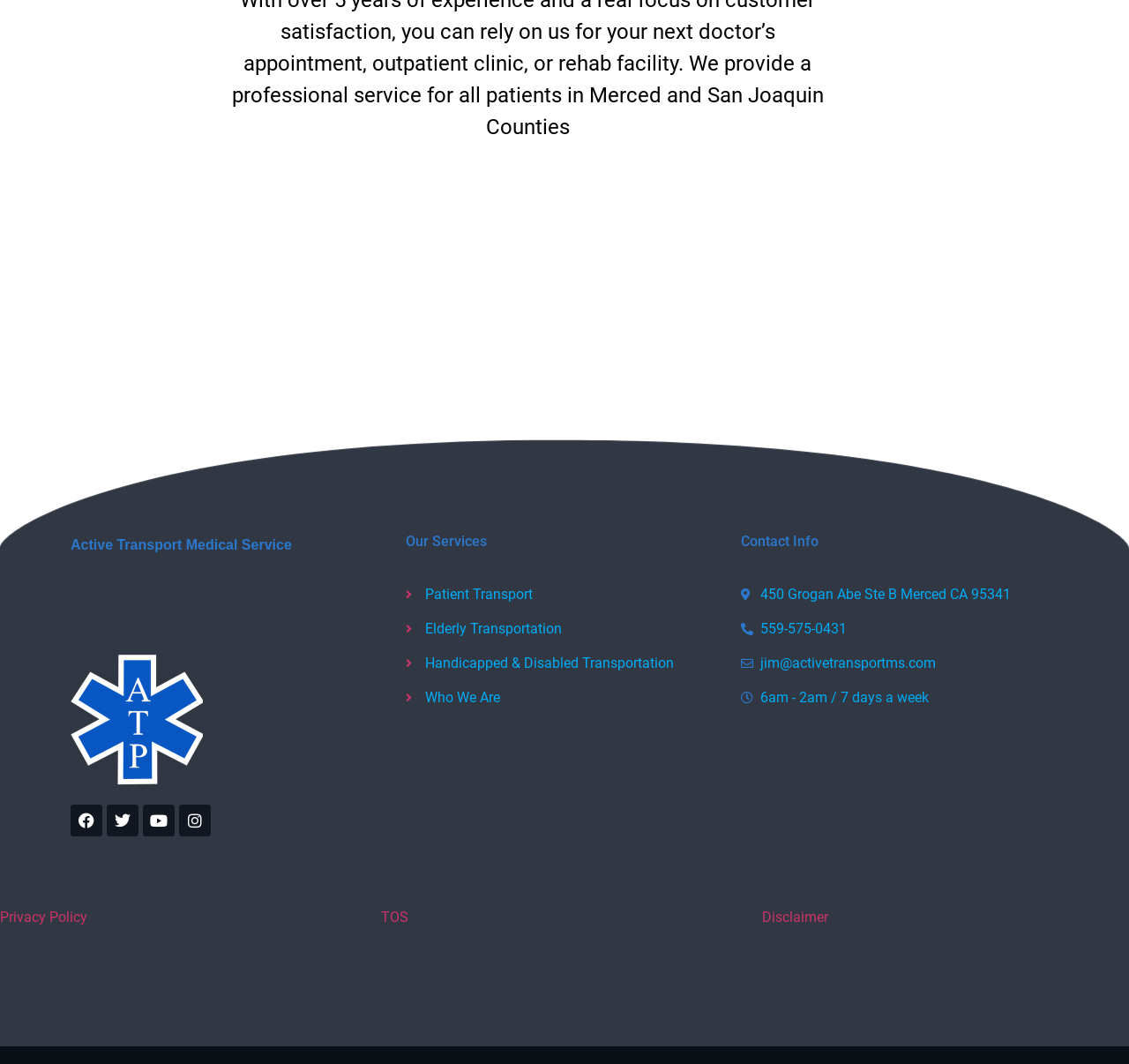Determine the bounding box coordinates for the UI element matching this description: "Privacy Policy".

[0.0, 0.854, 0.077, 0.869]